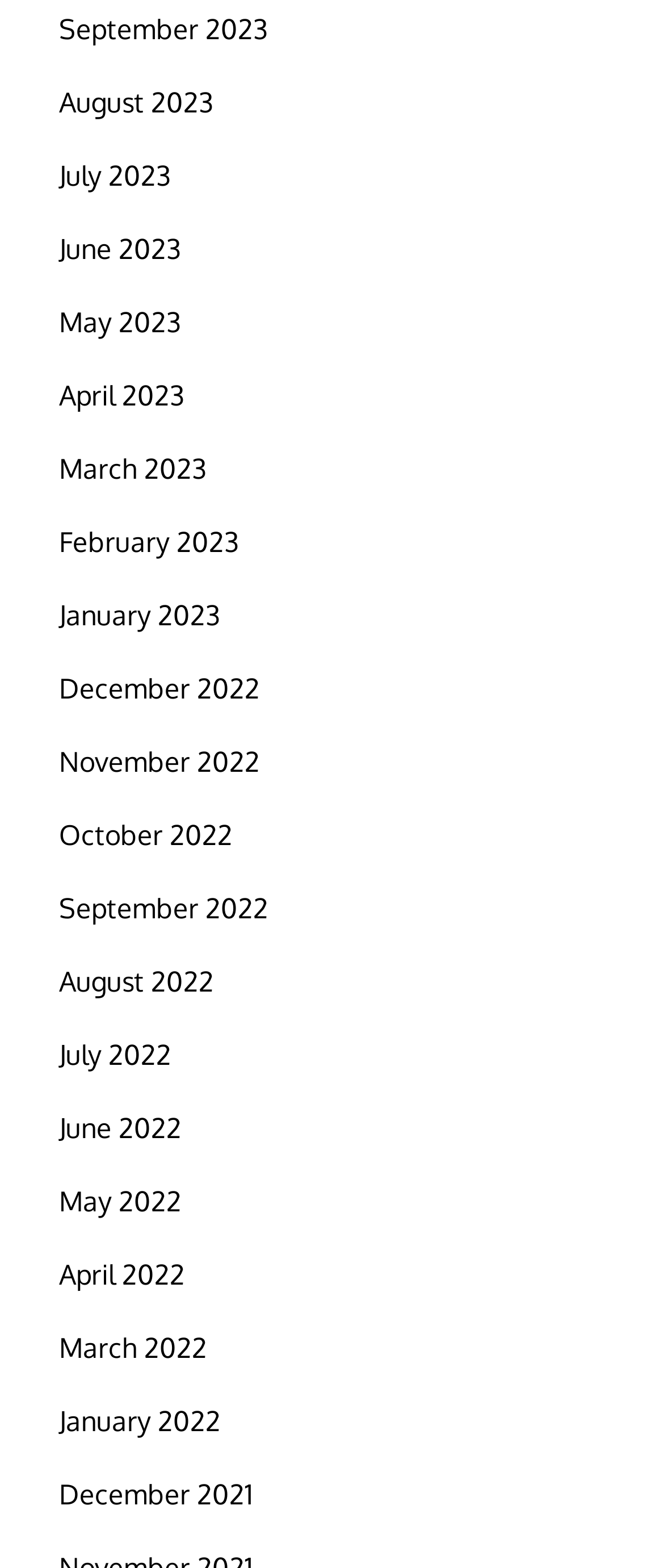Are the links sorted in ascending or descending order?
Please give a detailed and elaborate explanation in response to the question.

I analyzed the list of links and found that the most recent month (September 2023) is listed first, followed by the previous months in a descending order. Therefore, the links are sorted in descending order.